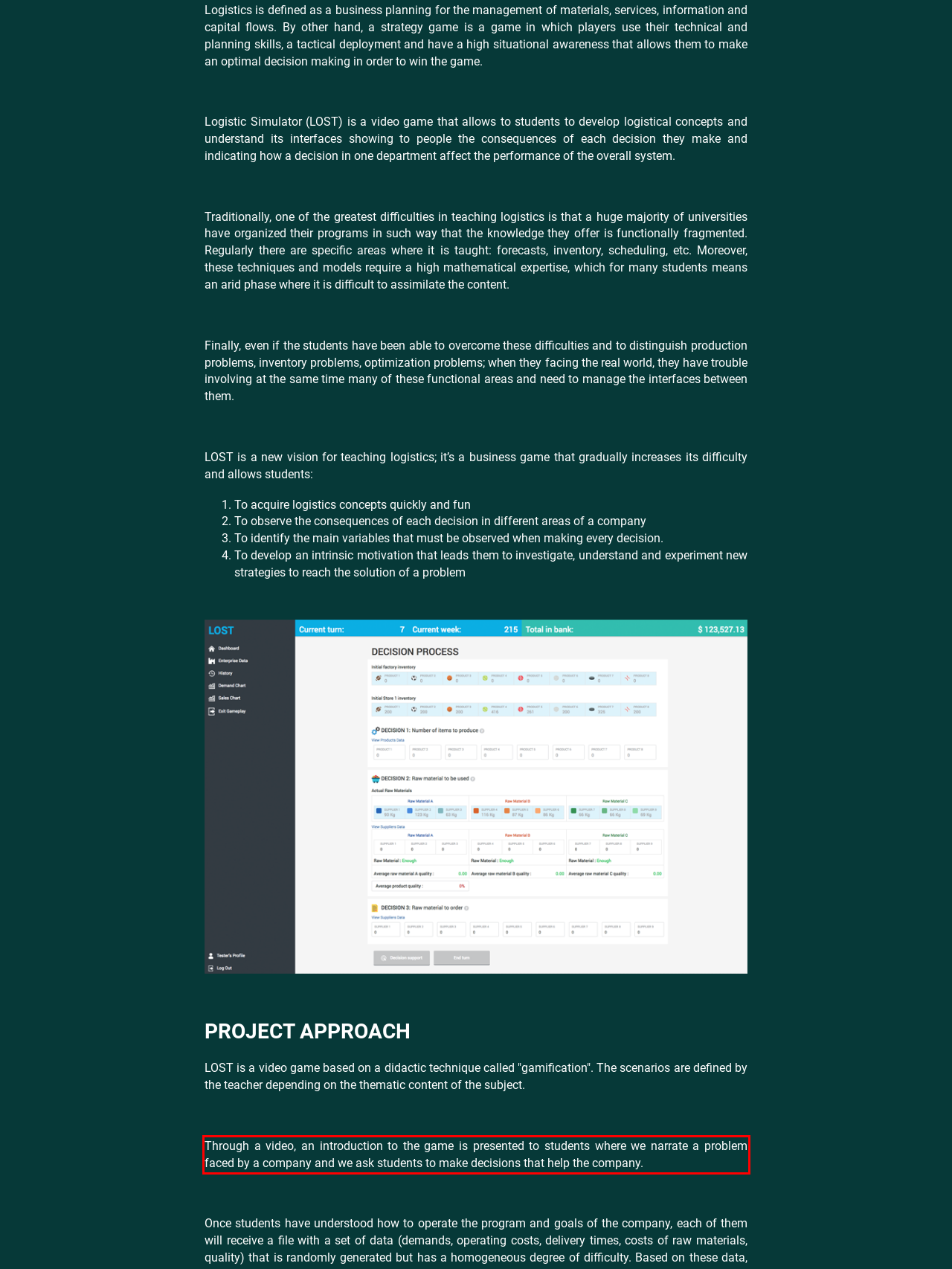Please perform OCR on the UI element surrounded by the red bounding box in the given webpage screenshot and extract its text content.

Through a video, an introduction to the game is presented to students where we narrate a problem faced by a company and we ask students to make decisions that help the company.